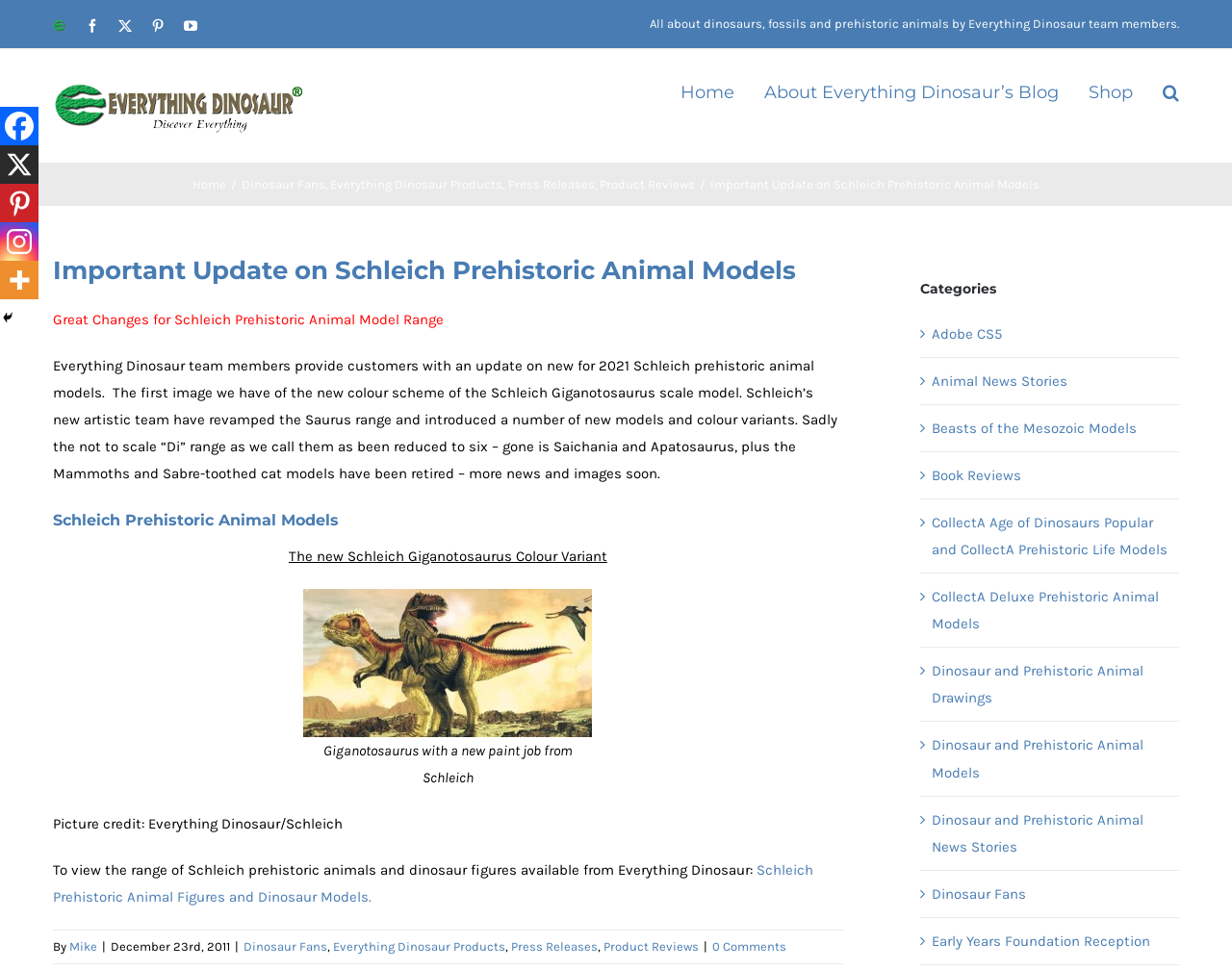Respond with a single word or phrase to the following question:
What is the name of the blog or website?

Everything Dinosaur